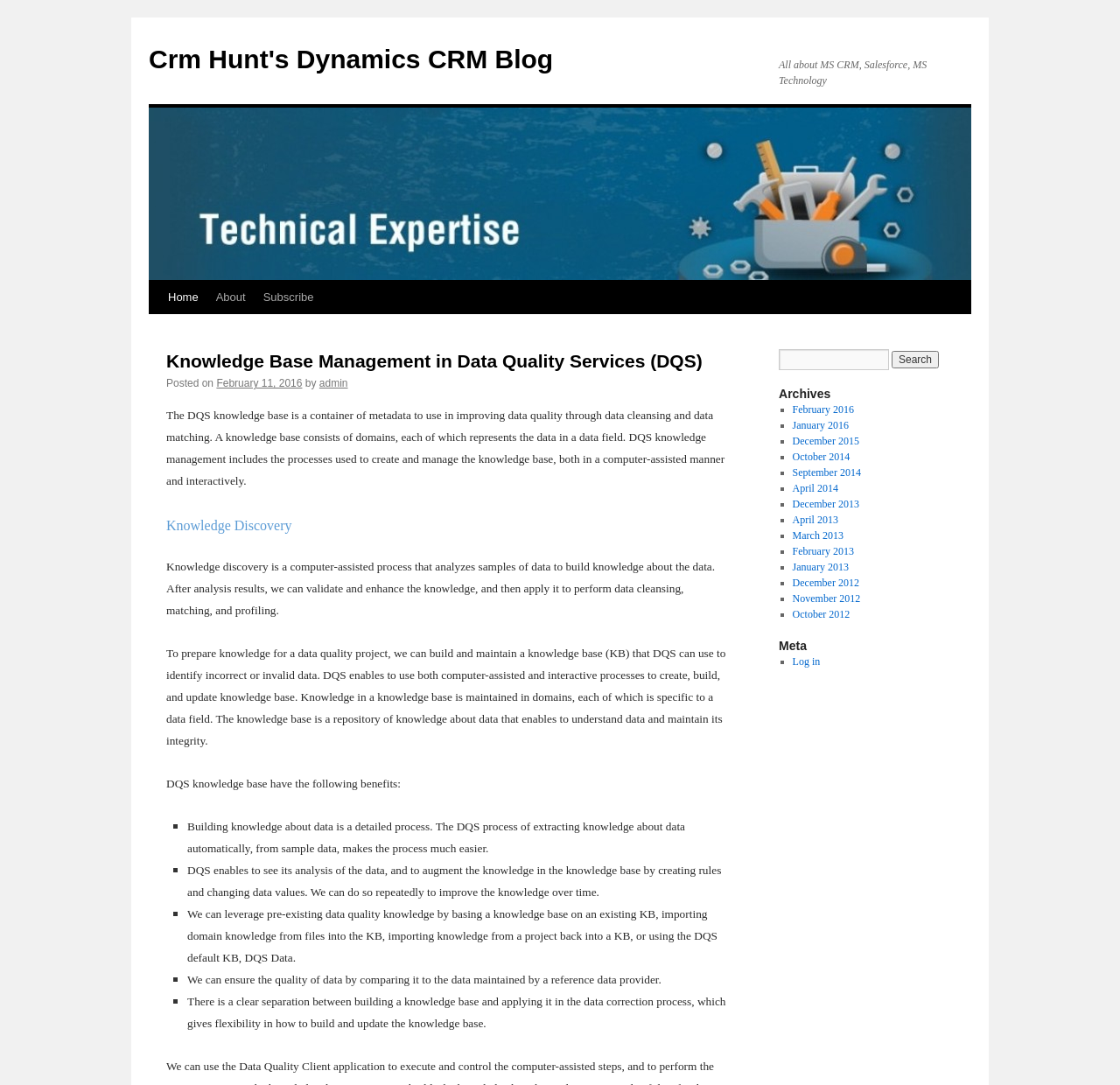Write an extensive caption that covers every aspect of the webpage.

This webpage is a blog focused on Microsoft CRM, Salesforce, and MS Technology. At the top, there is a heading "Crm Hunt's Dynamics CRM Blog" with a link to the blog's homepage. Below it, there is an image related to the blog. 

To the right of the image, there are navigation links, including "Skip to content", "Home", "About", and "Subscribe". 

The main content of the webpage is a blog post titled "Knowledge Base Management in Data Quality Services (DQS)". The post is divided into sections, including an introduction, "Knowledge Discovery", and benefits of using DQS knowledge base. 

The introduction explains that a knowledge base is a container of metadata used to improve data quality through data cleansing and data matching. 

The "Knowledge Discovery" section describes the process of analyzing samples of data to build knowledge about the data. 

The benefits of using DQS knowledge base are listed in bullet points, including building knowledge about data, leveraging pre-existing data quality knowledge, ensuring the quality of data, and having a clear separation between building a knowledge base and applying it in the data correction process.

To the right of the main content, there is a sidebar with a search bar and a list of archives, which are links to previous blog posts organized by month and year. 

At the bottom of the sidebar, there is a section titled "Meta" with a link to log in.